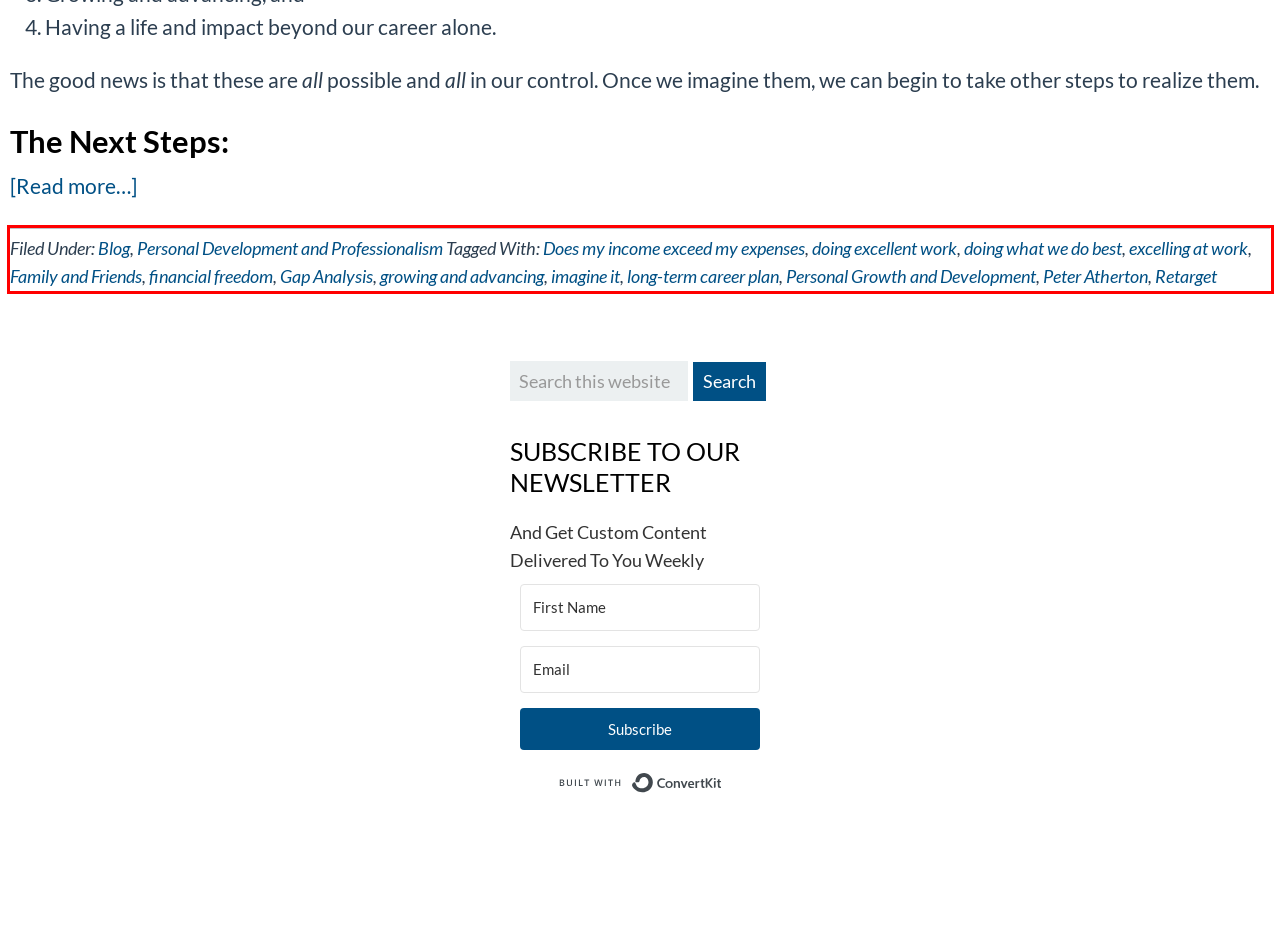Given the screenshot of the webpage, identify the red bounding box, and recognize the text content inside that red bounding box.

Filed Under: Blog, Personal Development and Professionalism Tagged With: Does my income exceed my expenses, doing excellent work, doing what we do best, excelling at work, Family and Friends, financial freedom, Gap Analysis, growing and advancing, imagine it, long-term career plan, Personal Growth and Development, Peter Atherton, Retarget